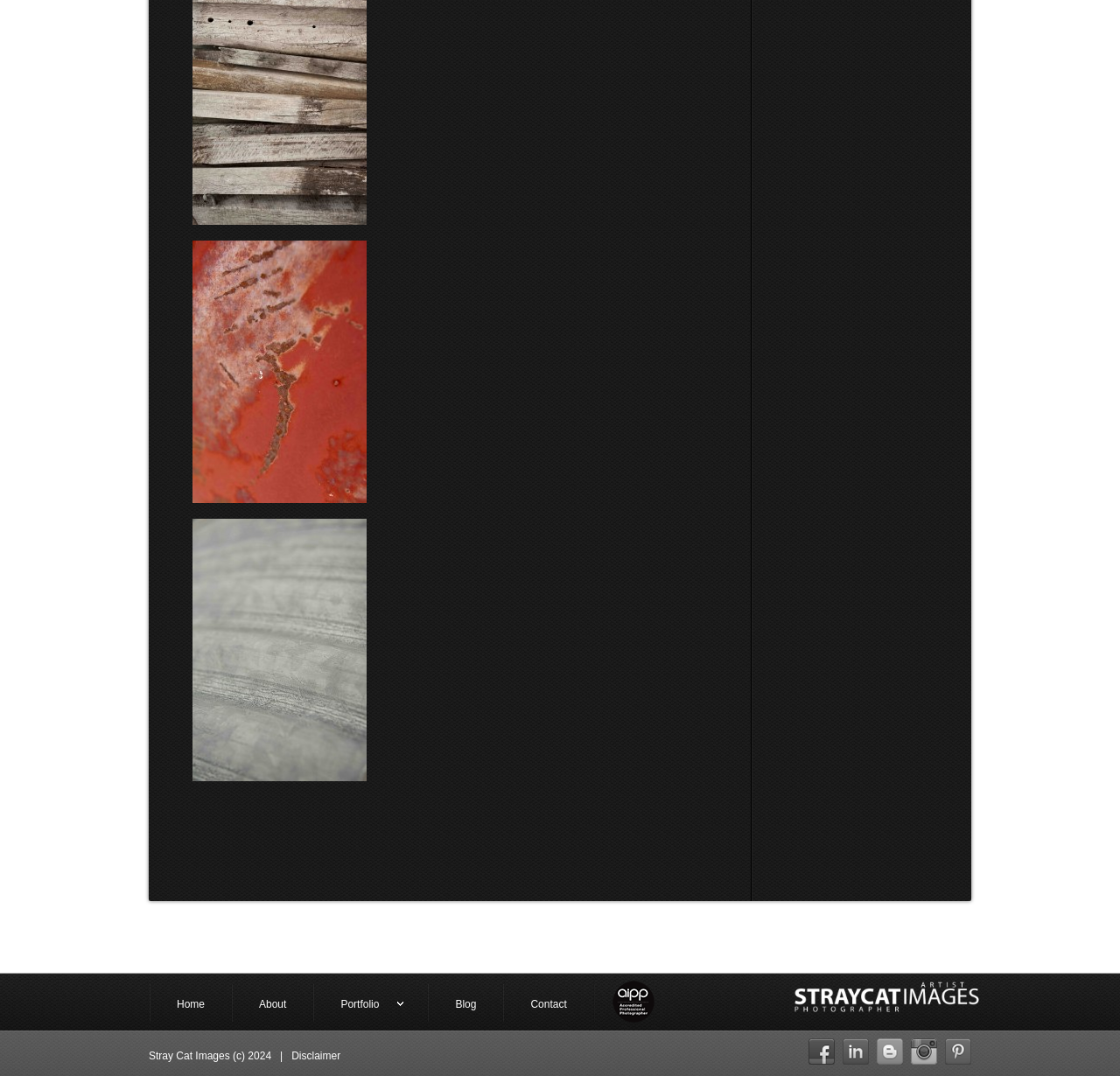Using the given description, provide the bounding box coordinates formatted as (top-left x, top-left y, bottom-right x, bottom-right y), with all values being floating point numbers between 0 and 1. Description: title="instagram"

[0.813, 0.967, 0.837, 0.979]